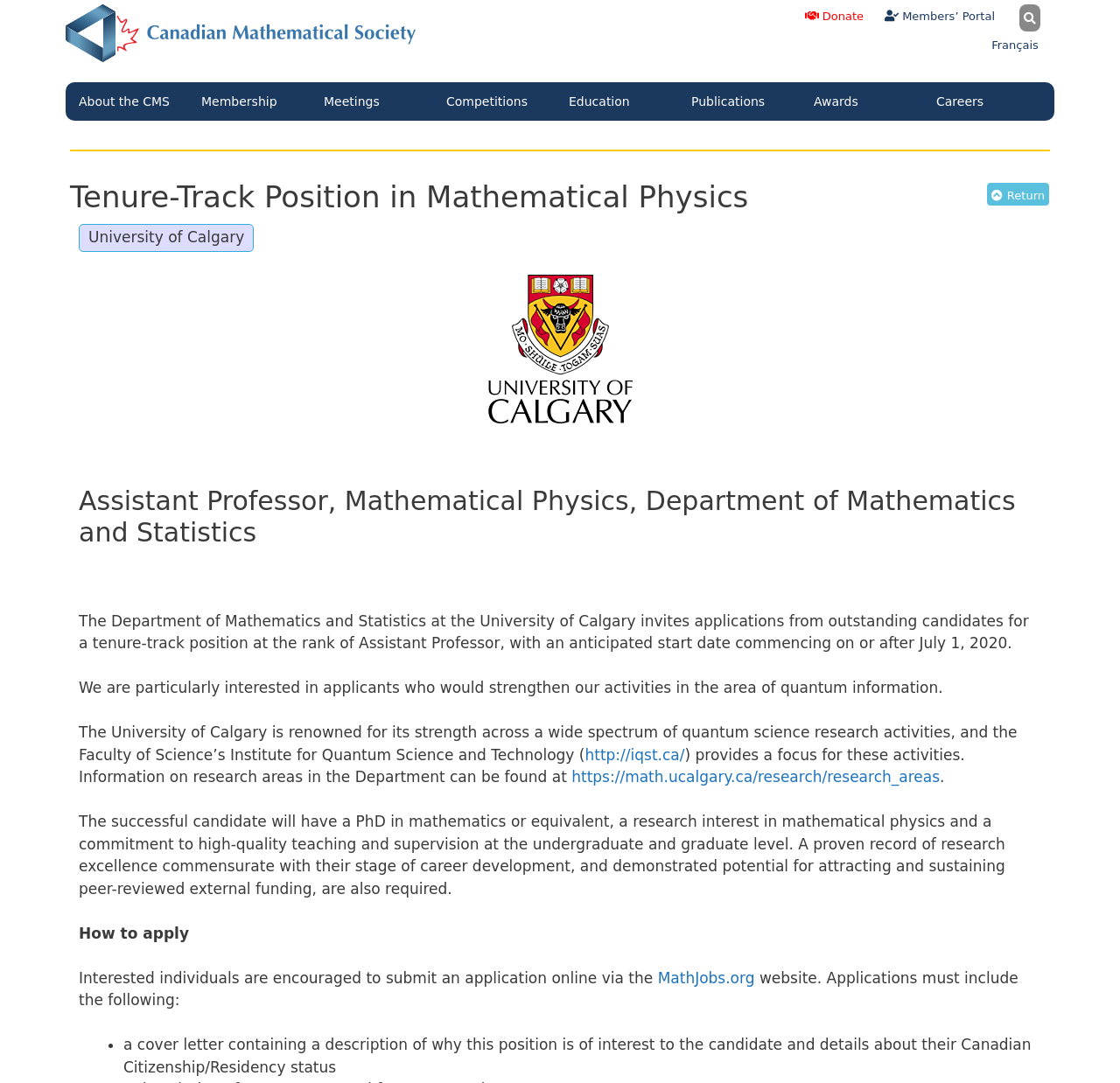Specify the bounding box coordinates of the element's area that should be clicked to execute the given instruction: "Learn more about the Institute for Quantum Science and Technology". The coordinates should be four float numbers between 0 and 1, i.e., [left, top, right, bottom].

[0.522, 0.689, 0.611, 0.705]